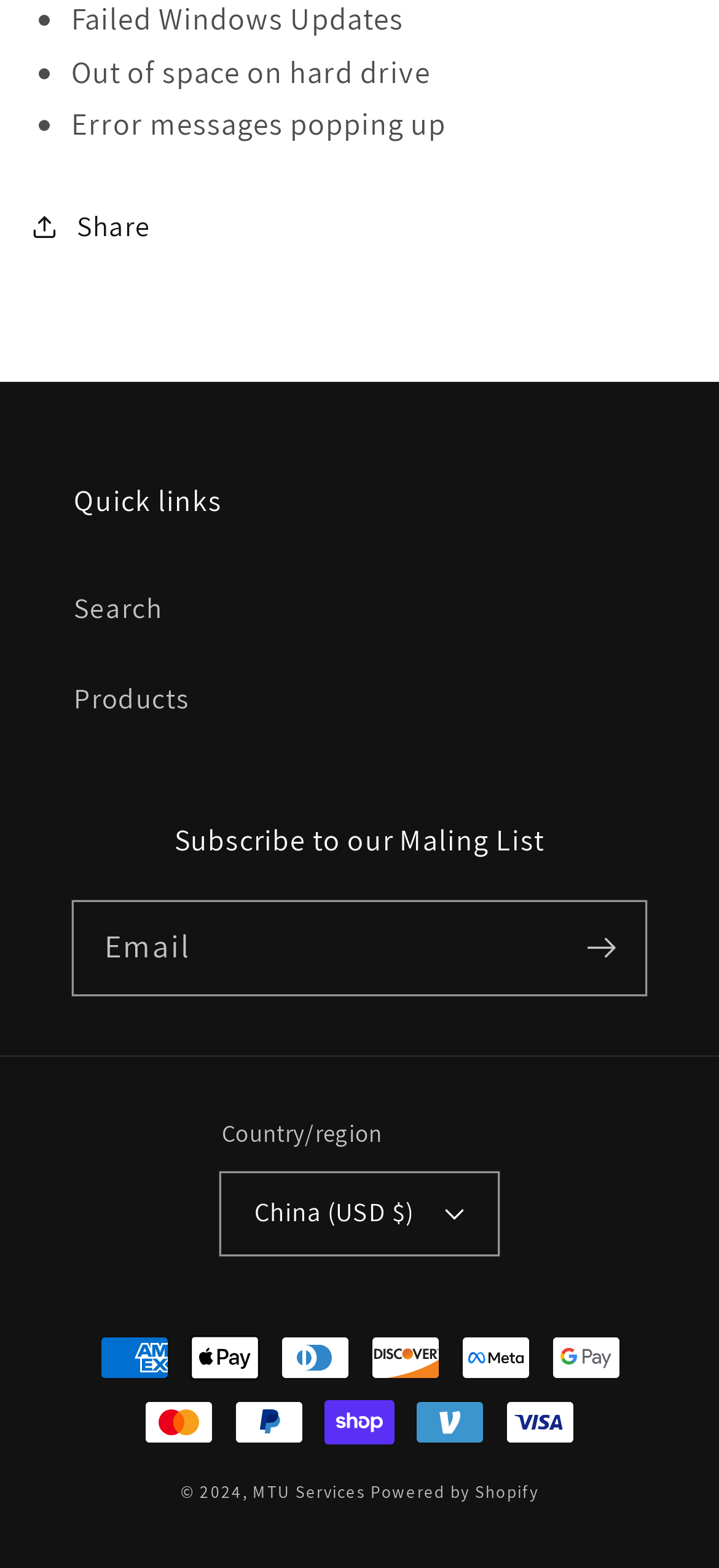Locate the bounding box coordinates of the clickable region necessary to complete the following instruction: "Select China as the country/region". Provide the coordinates in the format of four float numbers between 0 and 1, i.e., [left, top, right, bottom].

[0.309, 0.748, 0.691, 0.8]